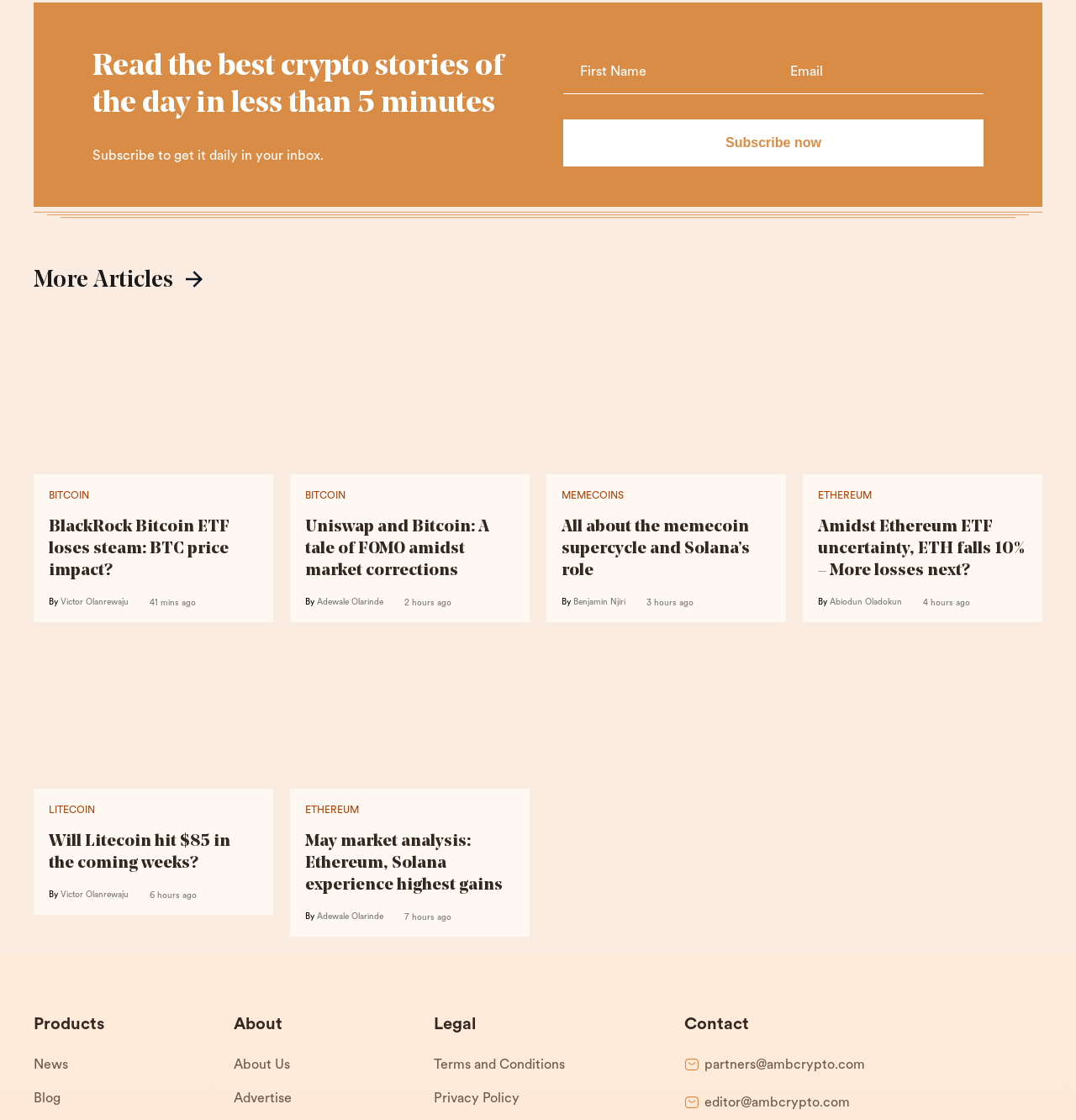Determine the bounding box coordinates of the target area to click to execute the following instruction: "View more articles."

[0.031, 0.238, 0.969, 0.264]